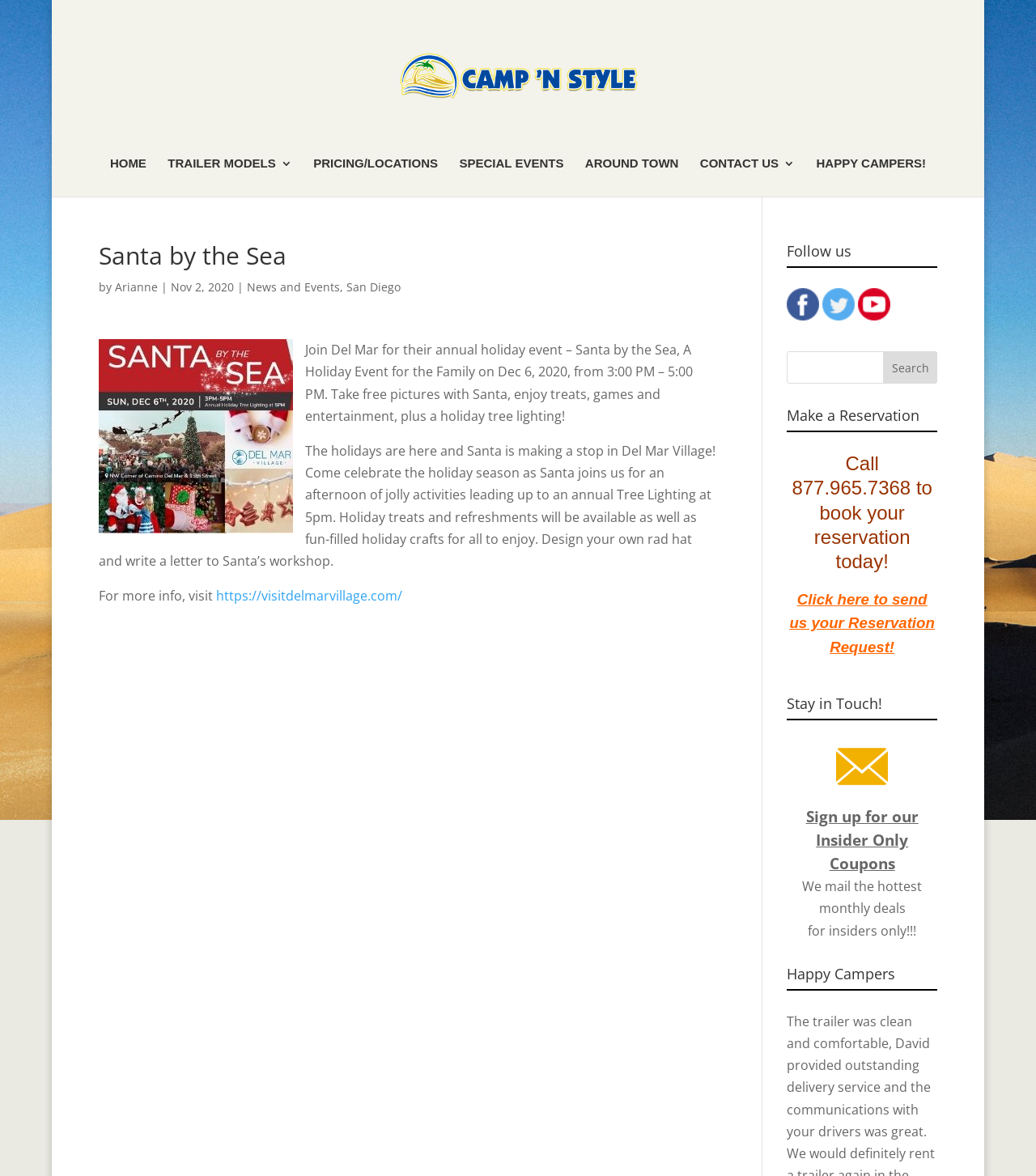Please find the bounding box coordinates for the clickable element needed to perform this instruction: "Sign up for Insider Only Coupons".

[0.778, 0.685, 0.886, 0.743]